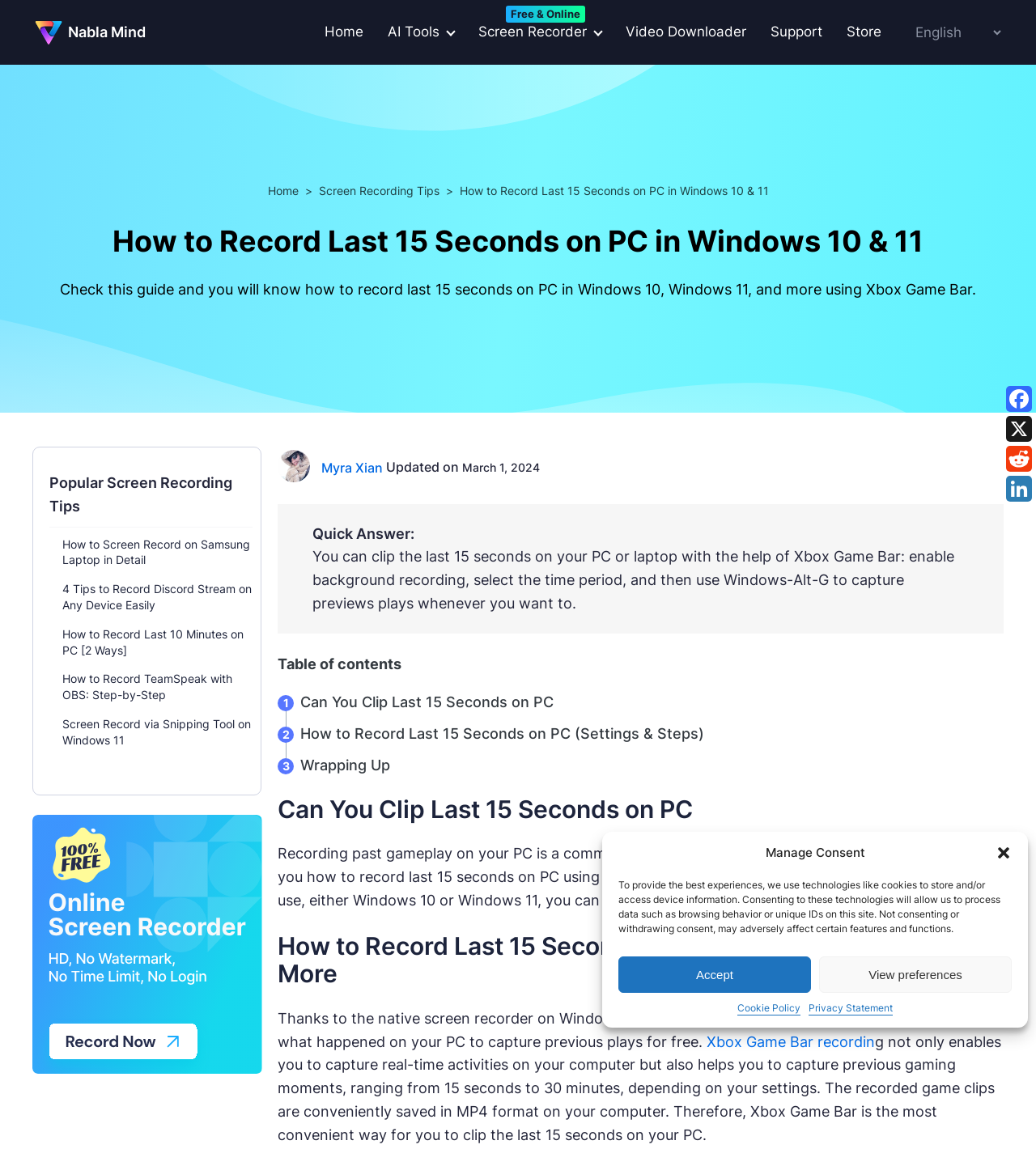What is the format of the recorded game clips?
Kindly give a detailed and elaborate answer to the question.

According to the webpage, the recorded game clips are conveniently saved in MP4 format on the user's computer.